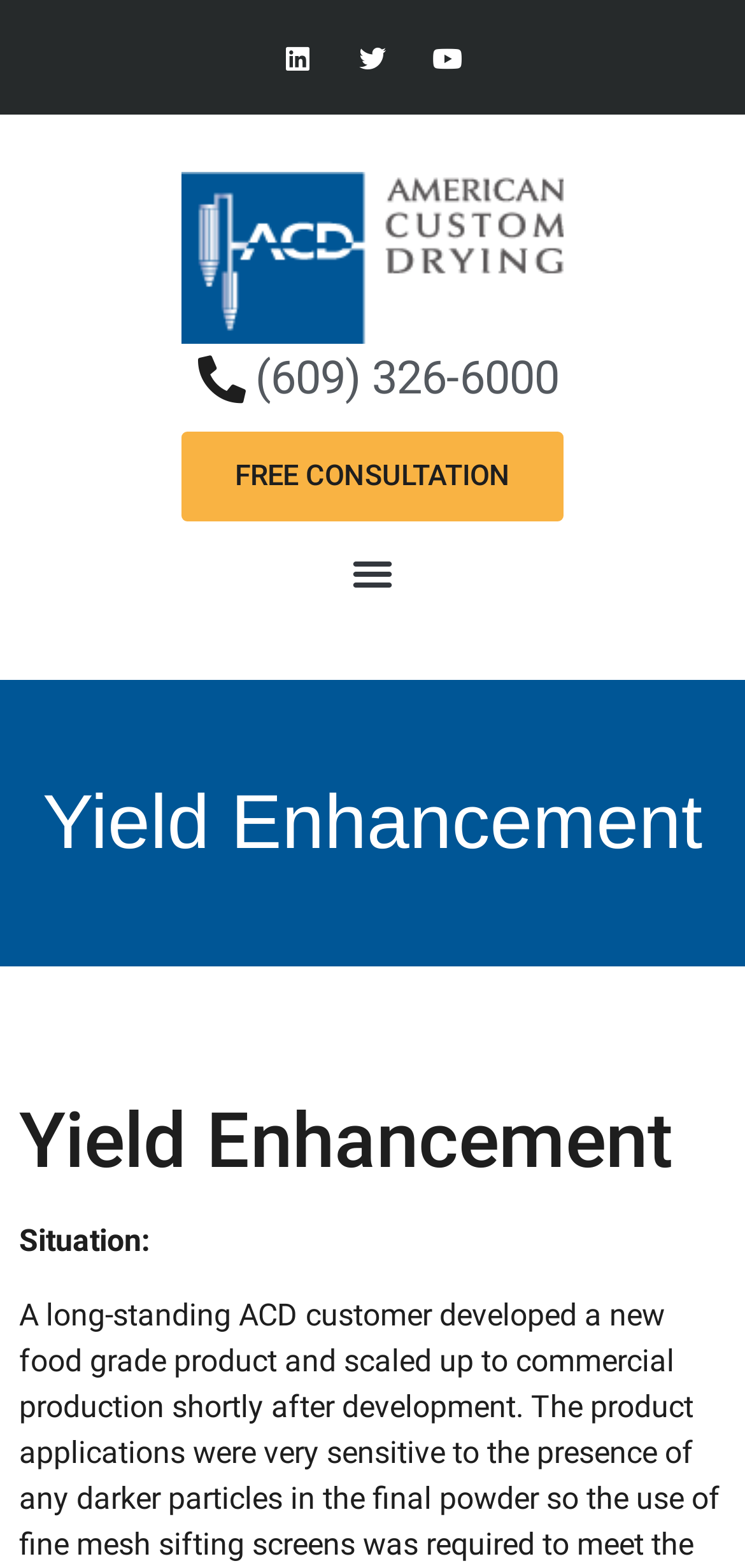What is the purpose of the button at the top right corner?
Relying on the image, give a concise answer in one word or a brief phrase.

Menu Toggle